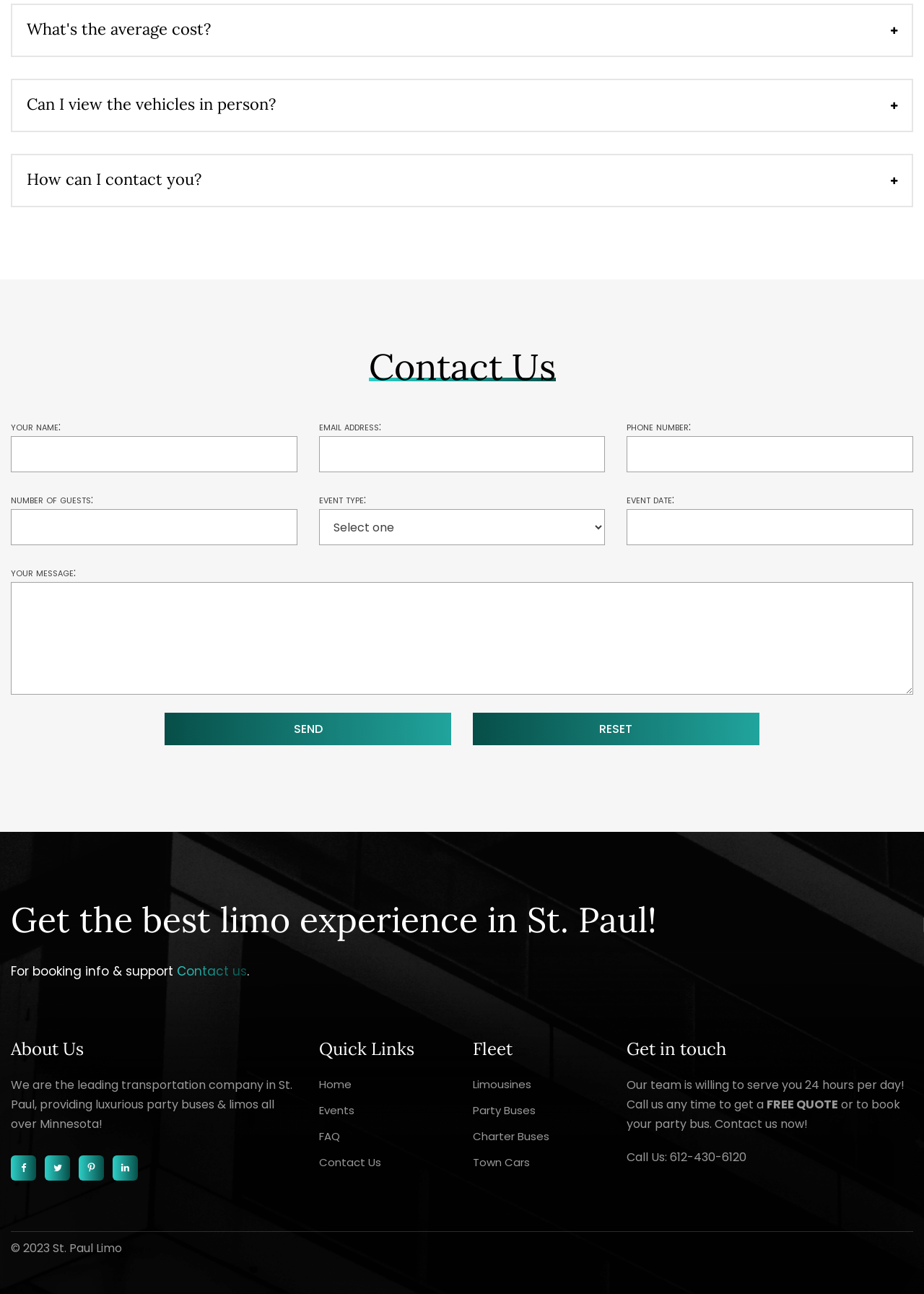Find the coordinates for the bounding box of the element with this description: "parent_node: number of guests: name="guests"".

[0.012, 0.393, 0.322, 0.421]